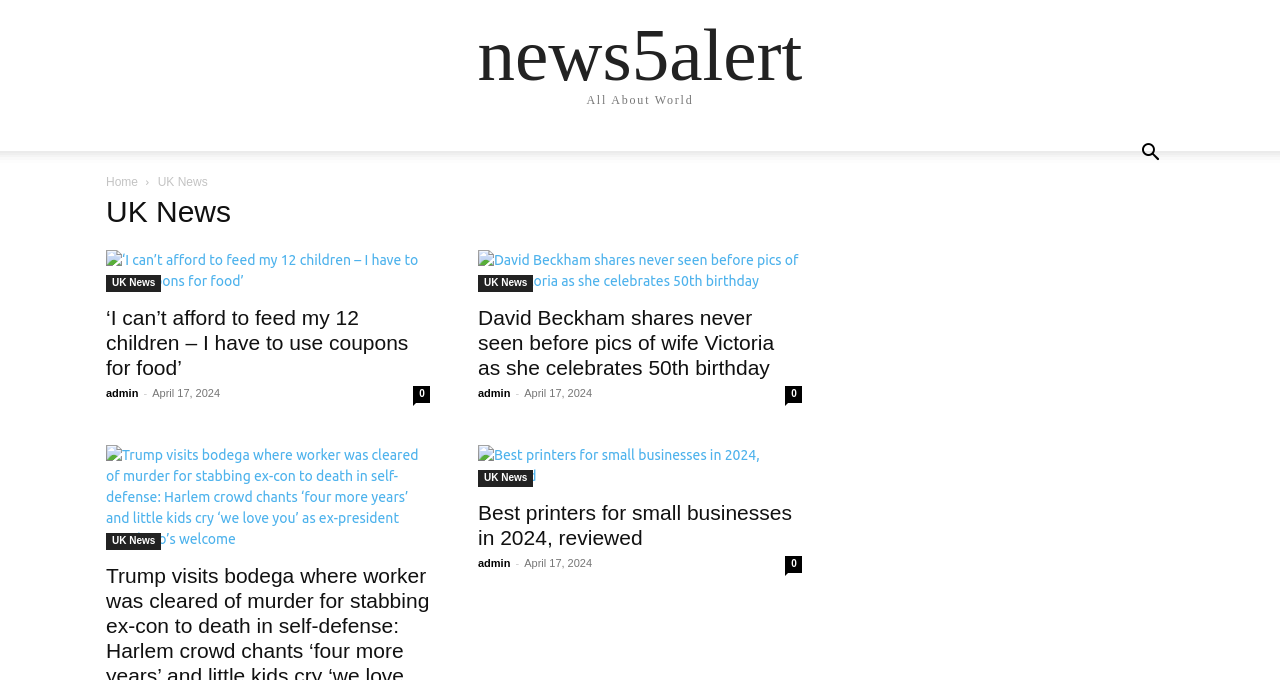What is the date of the news article 'David Beckham shares never seen before pics of wife Victoria as she celebrates 50th birthday'?
Using the image as a reference, answer with just one word or a short phrase.

April 17, 2024